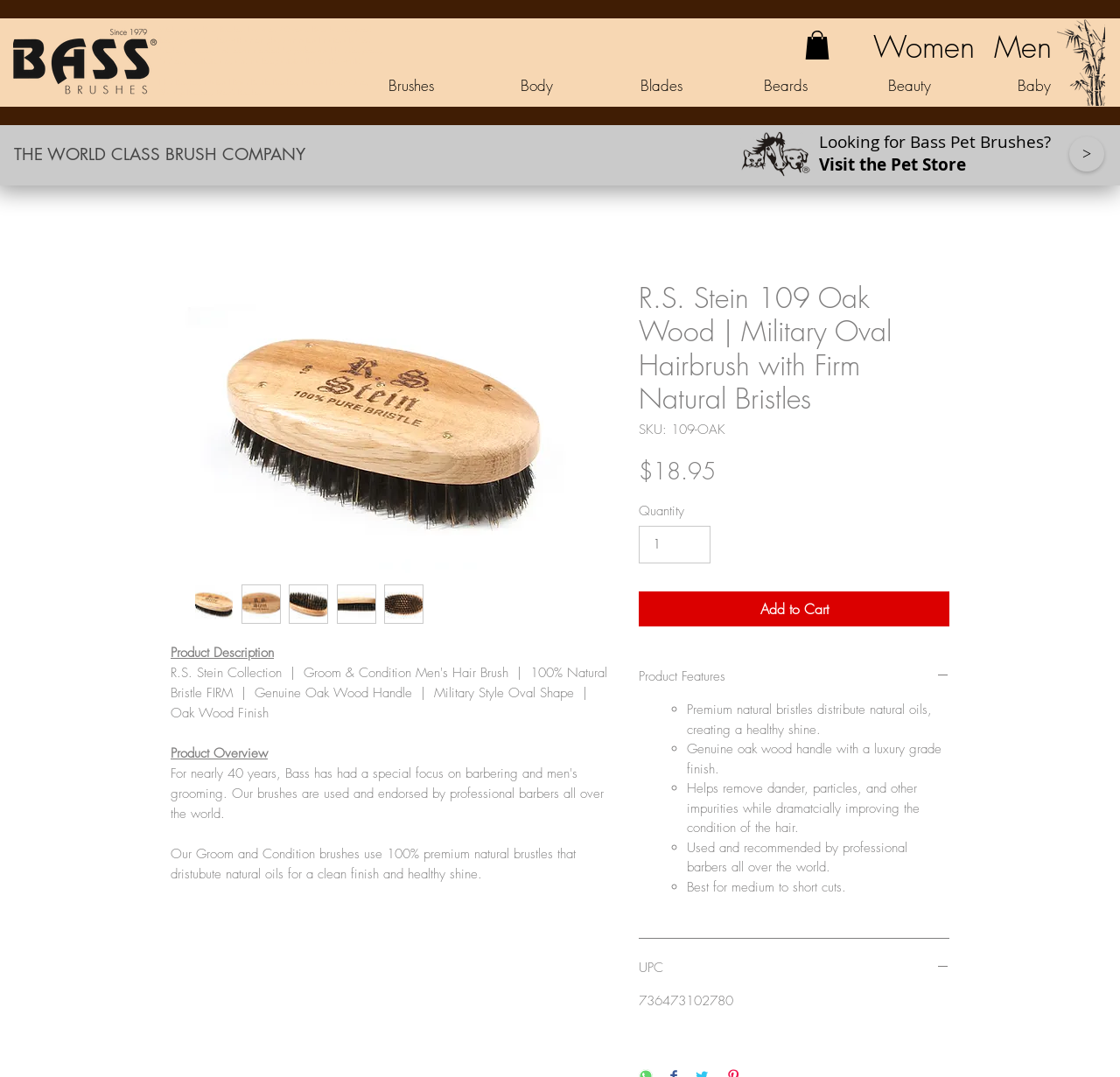Given the element description: "Product Features", predict the bounding box coordinates of this UI element. The coordinates must be four float numbers between 0 and 1, given as [left, top, right, bottom].

[0.57, 0.621, 0.848, 0.636]